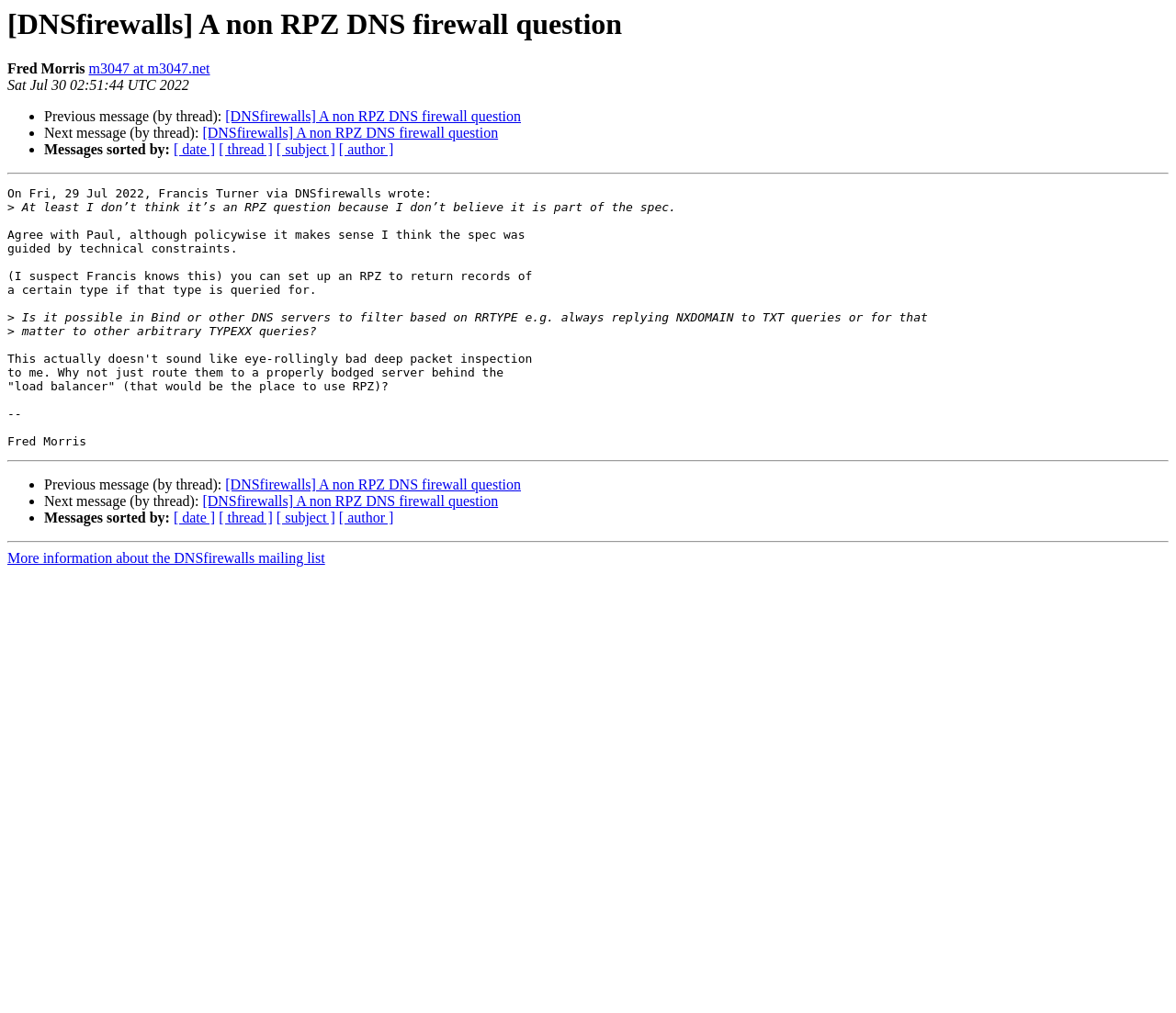Provide a one-word or brief phrase answer to the question:
What is the name of the mailing list?

DNSfirewalls